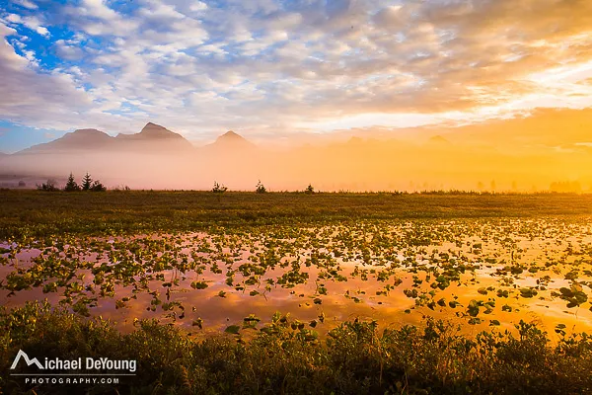Who captured the image?
Please give a detailed and elaborate explanation in response to the question.

The caption credits the photographer of the image as Michael DeYoung, indicating that he is the one who captured this breathtaking landscape.